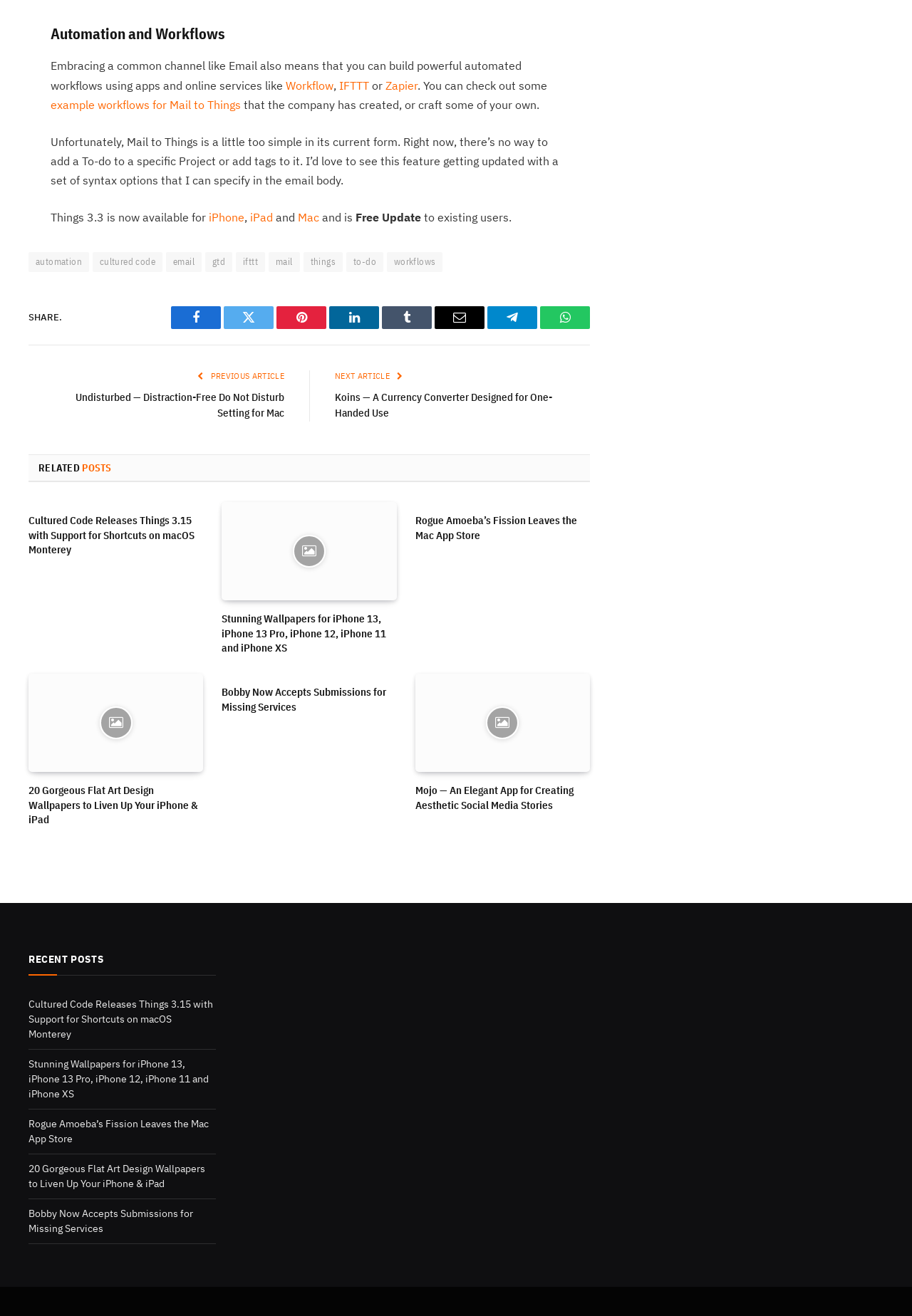Locate the UI element that matches the description cultured code in the webpage screenshot. Return the bounding box coordinates in the format (top-left x, top-left y, bottom-right x, bottom-right y), with values ranging from 0 to 1.

[0.101, 0.192, 0.178, 0.207]